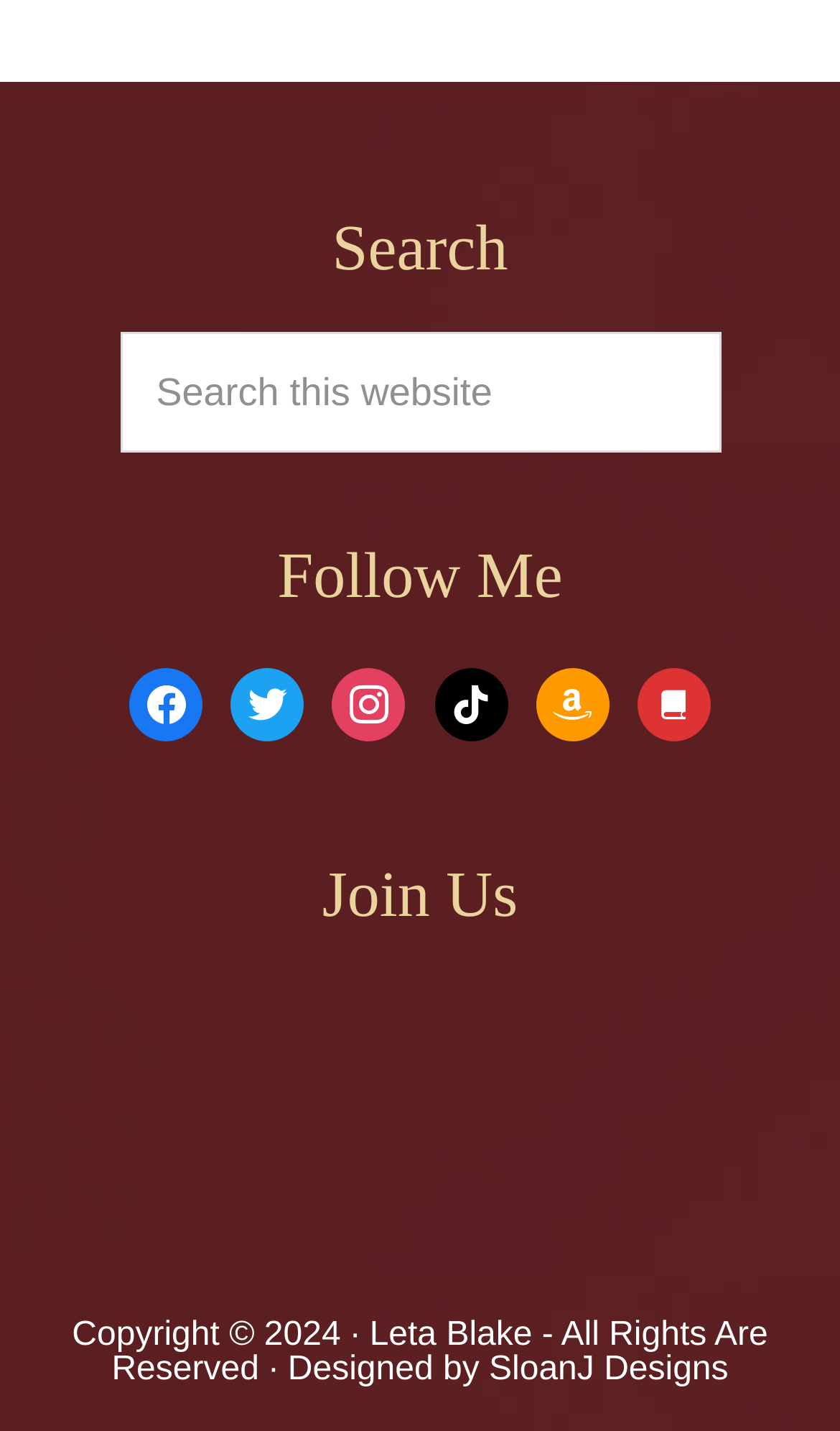Specify the bounding box coordinates of the area to click in order to follow the given instruction: "Visit Leta Blake's page."

[0.44, 0.921, 0.634, 0.946]